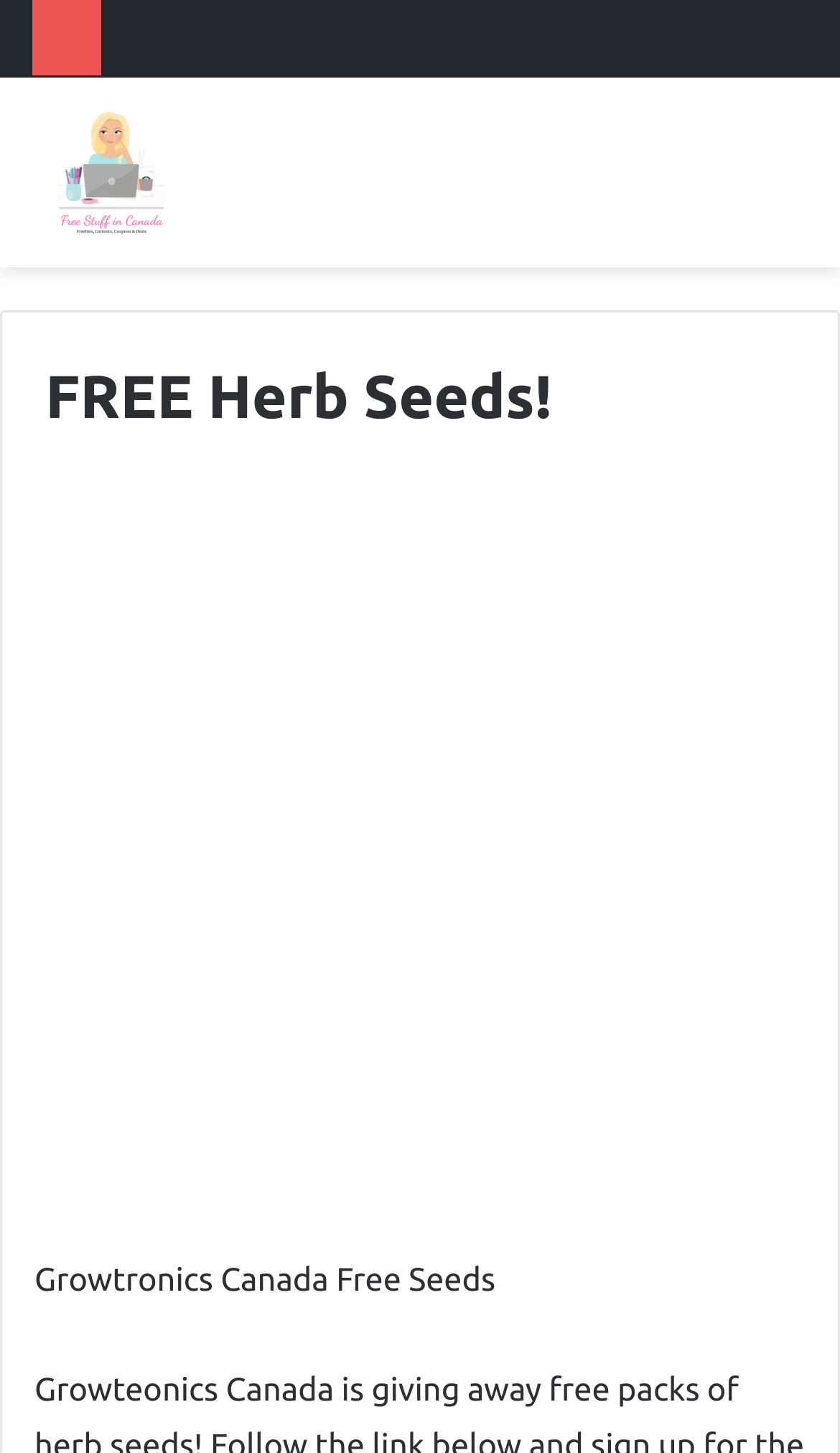Please answer the following question using a single word or phrase: 
How can you share this blog post?

Facebook, Instagram, Twitter, etc.